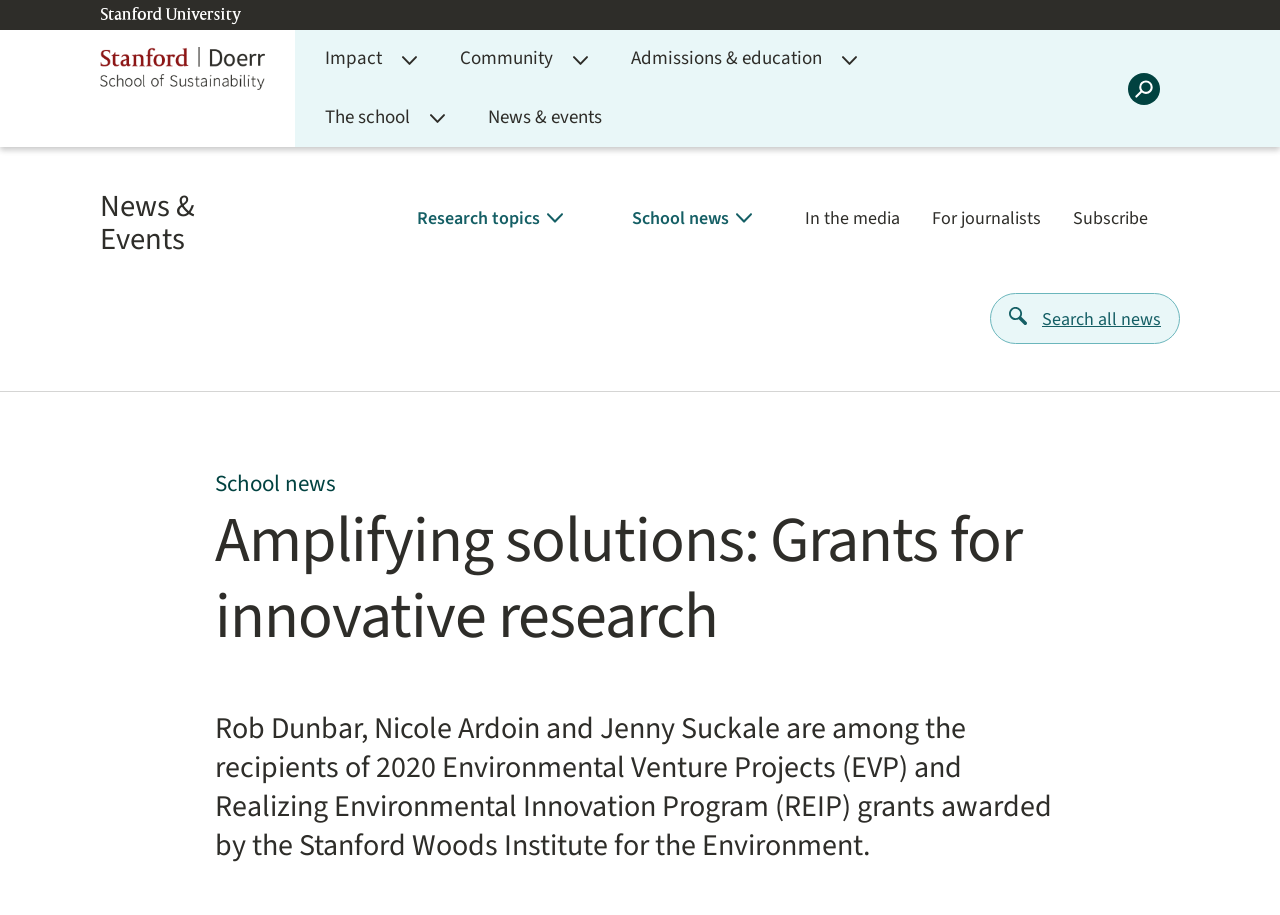Using the description "For journalists", predict the bounding box of the relevant HTML element.

[0.728, 0.208, 0.813, 0.27]